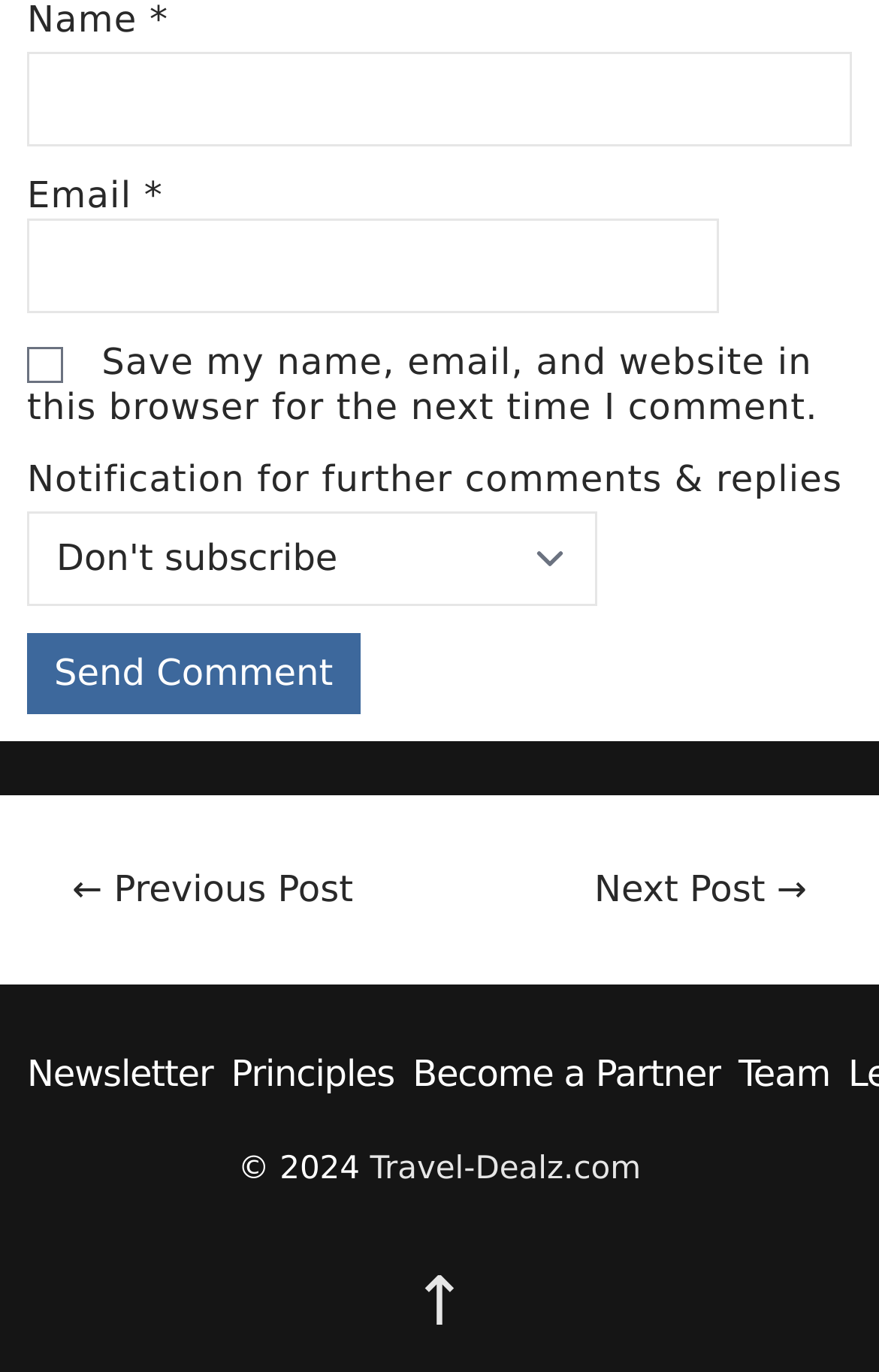Find the bounding box coordinates for the area you need to click to carry out the instruction: "Click the send comment button". The coordinates should be four float numbers between 0 and 1, indicated as [left, top, right, bottom].

[0.031, 0.462, 0.41, 0.521]